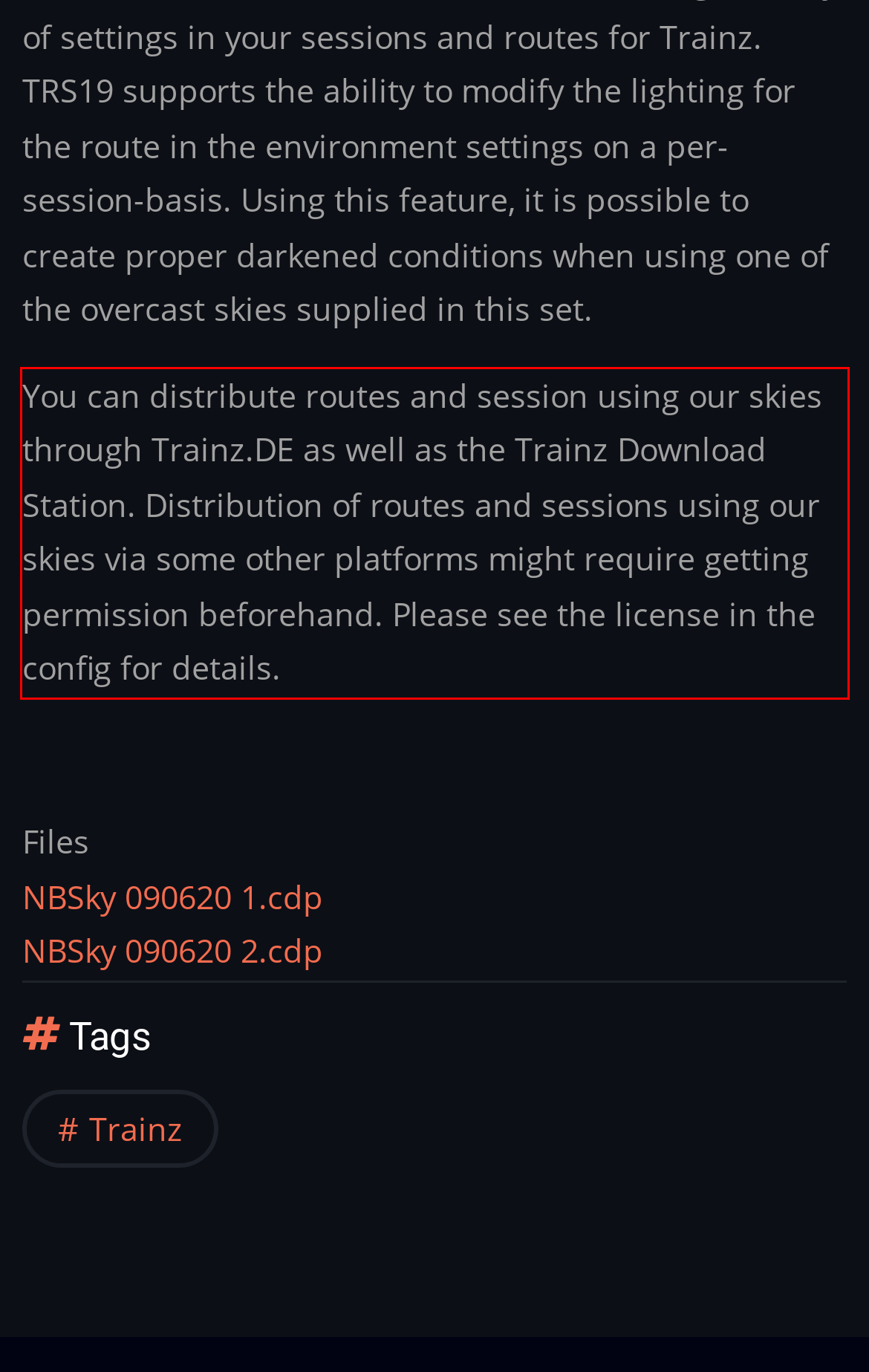Examine the webpage screenshot and use OCR to recognize and output the text within the red bounding box.

You can distribute routes and session using our skies through Trainz.DE as well as the Trainz Download Station. Distribution of routes and sessions using our skies via some other platforms might require getting permission beforehand. Please see the license in the config for details.